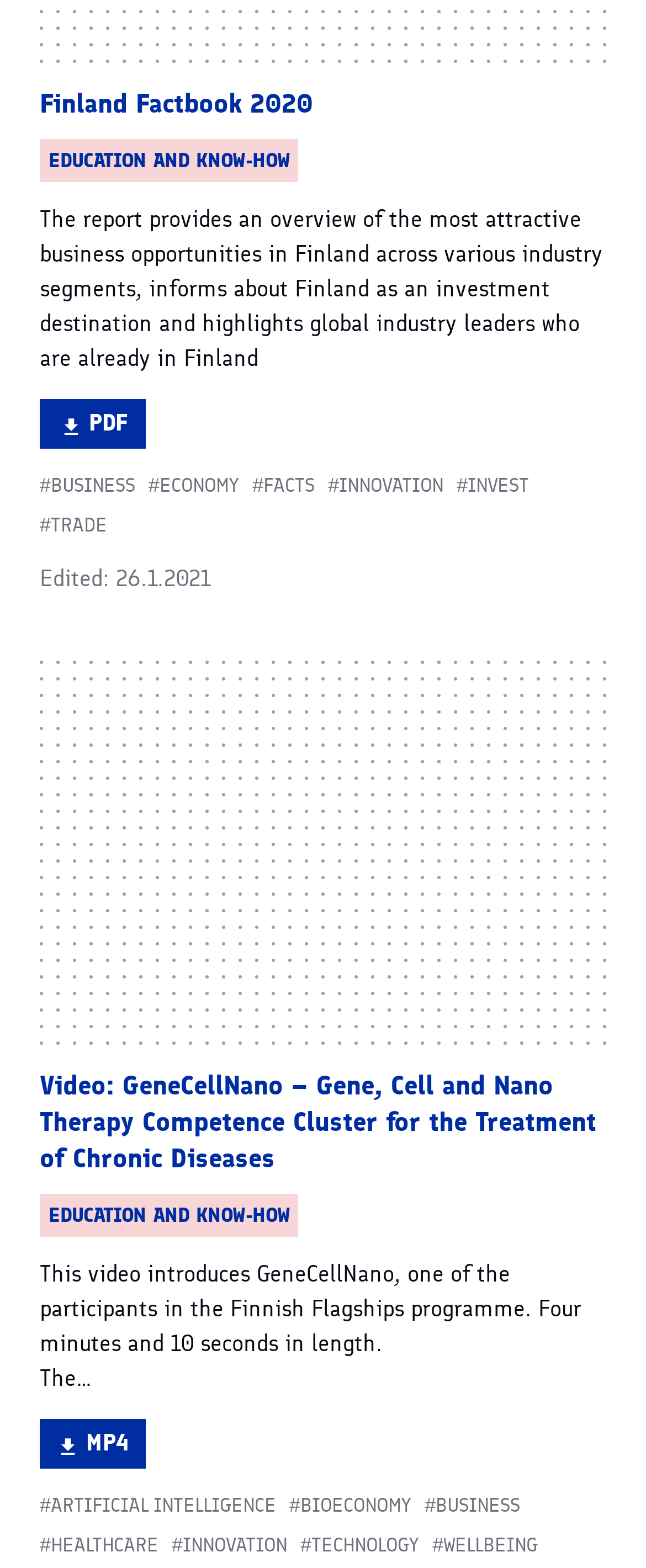Please find the bounding box coordinates of the element that needs to be clicked to perform the following instruction: "Download the video about GeneCellNano in MP4 format". The bounding box coordinates should be four float numbers between 0 and 1, represented as [left, top, right, bottom].

[0.062, 0.905, 0.226, 0.937]